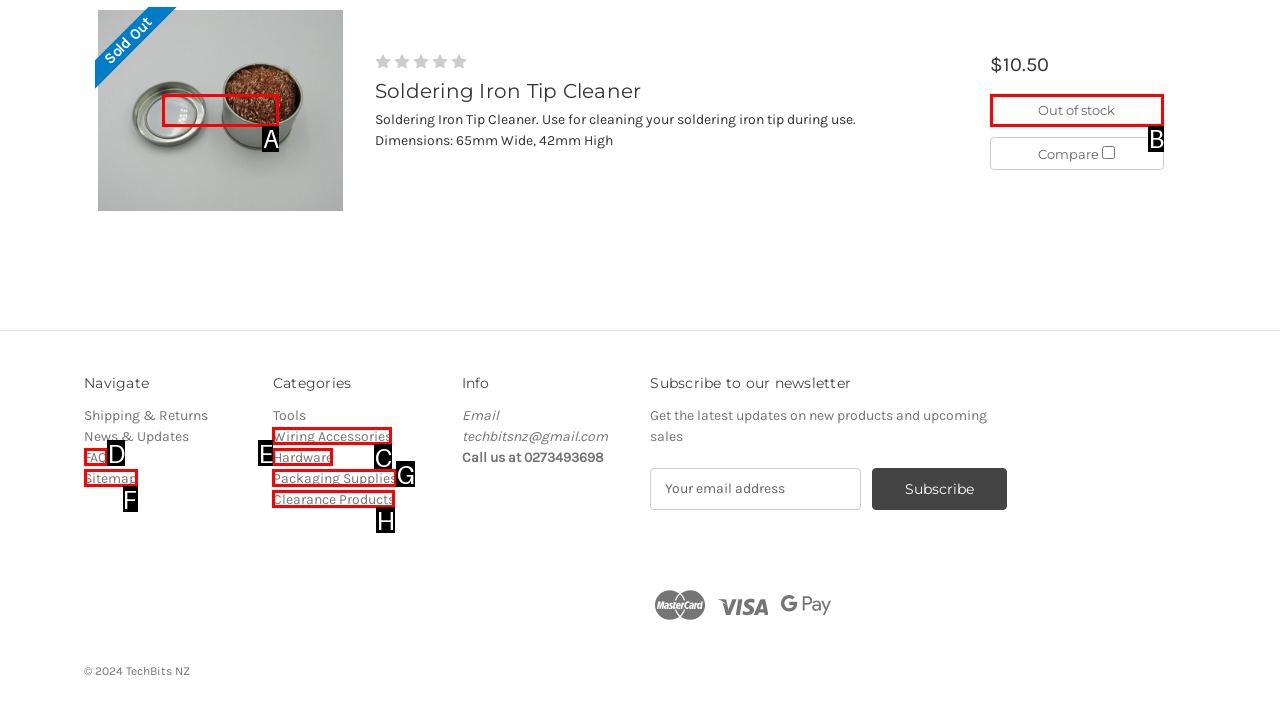Given the task: Visit FAQ page, point out the letter of the appropriate UI element from the marked options in the screenshot.

D